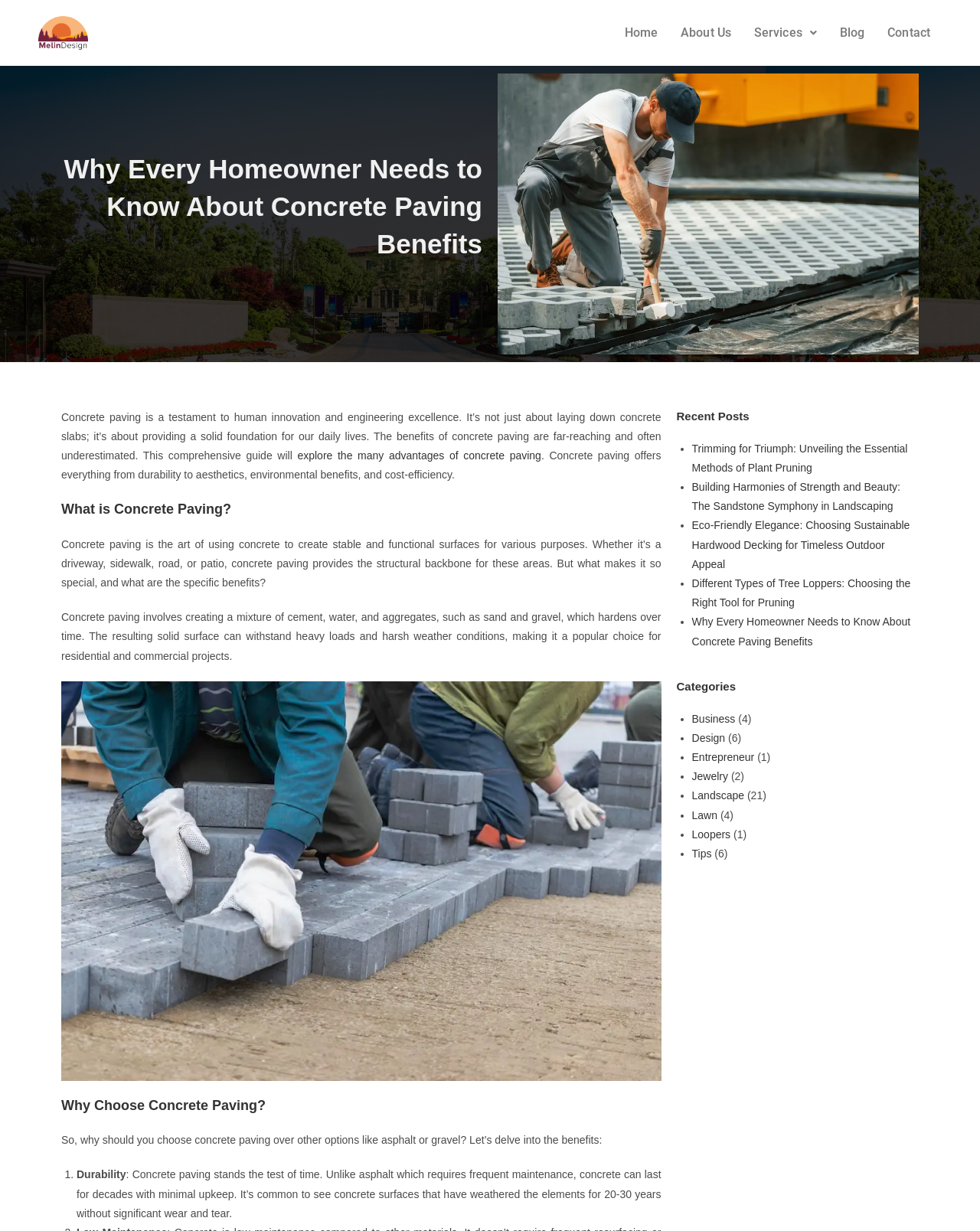Please provide the bounding box coordinates for the element that needs to be clicked to perform the following instruction: "View the 'Categories' list". The coordinates should be given as four float numbers between 0 and 1, i.e., [left, top, right, bottom].

[0.69, 0.551, 0.936, 0.564]